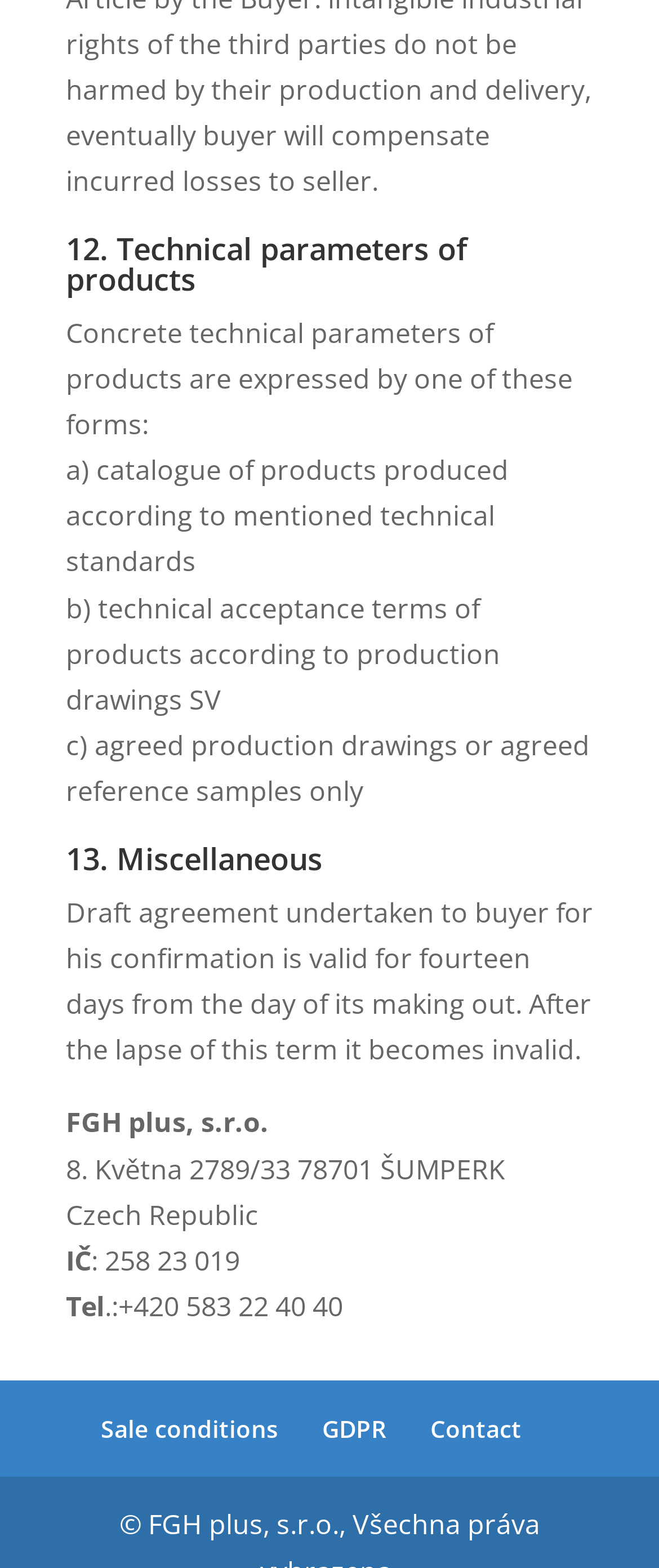What is the company name?
From the details in the image, answer the question comprehensively.

The company name is mentioned in the webpage as FGH plus, s.r.o., along with its address and other contact information.